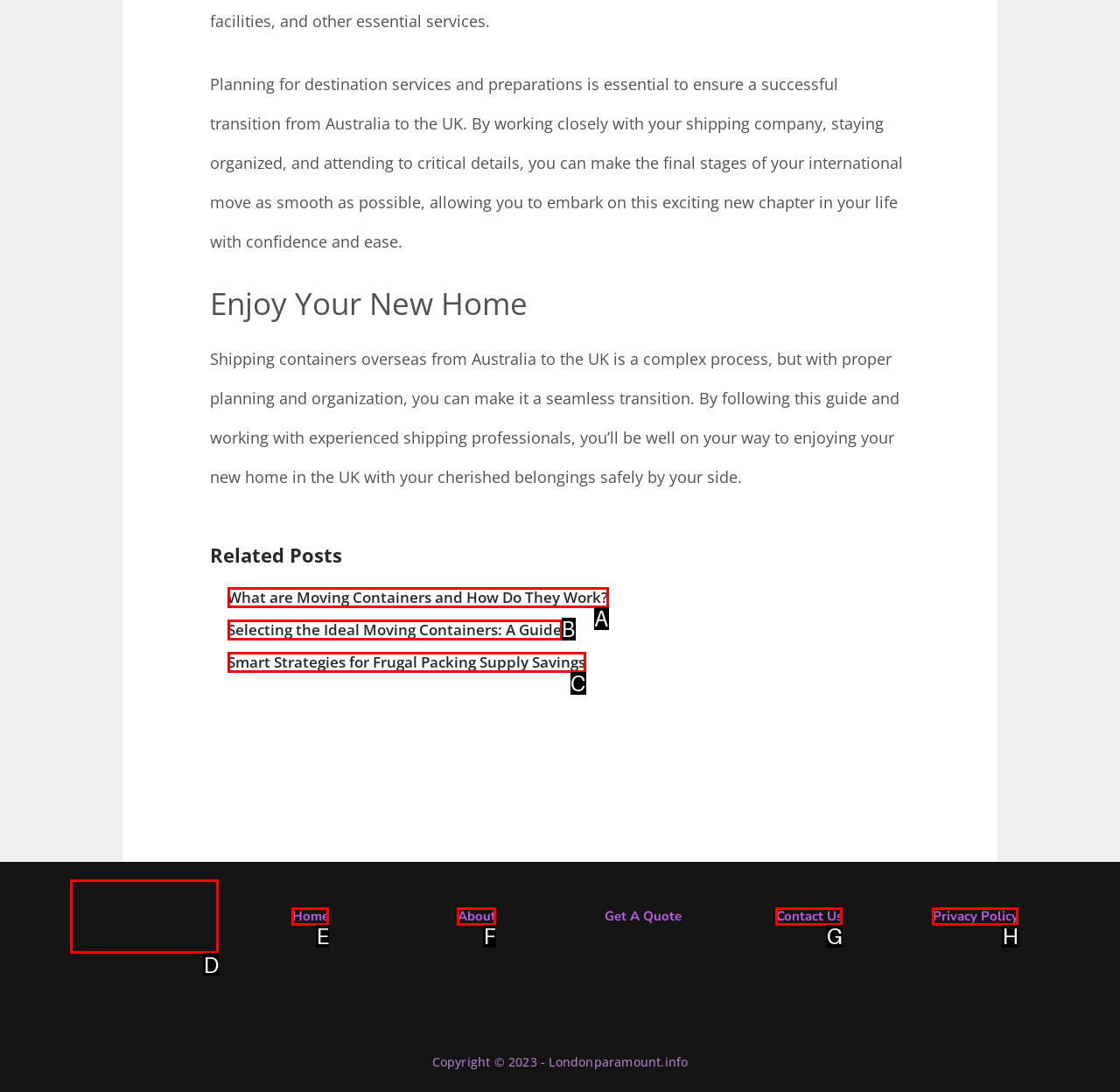Find the UI element described as: website design
Reply with the letter of the appropriate option.

None